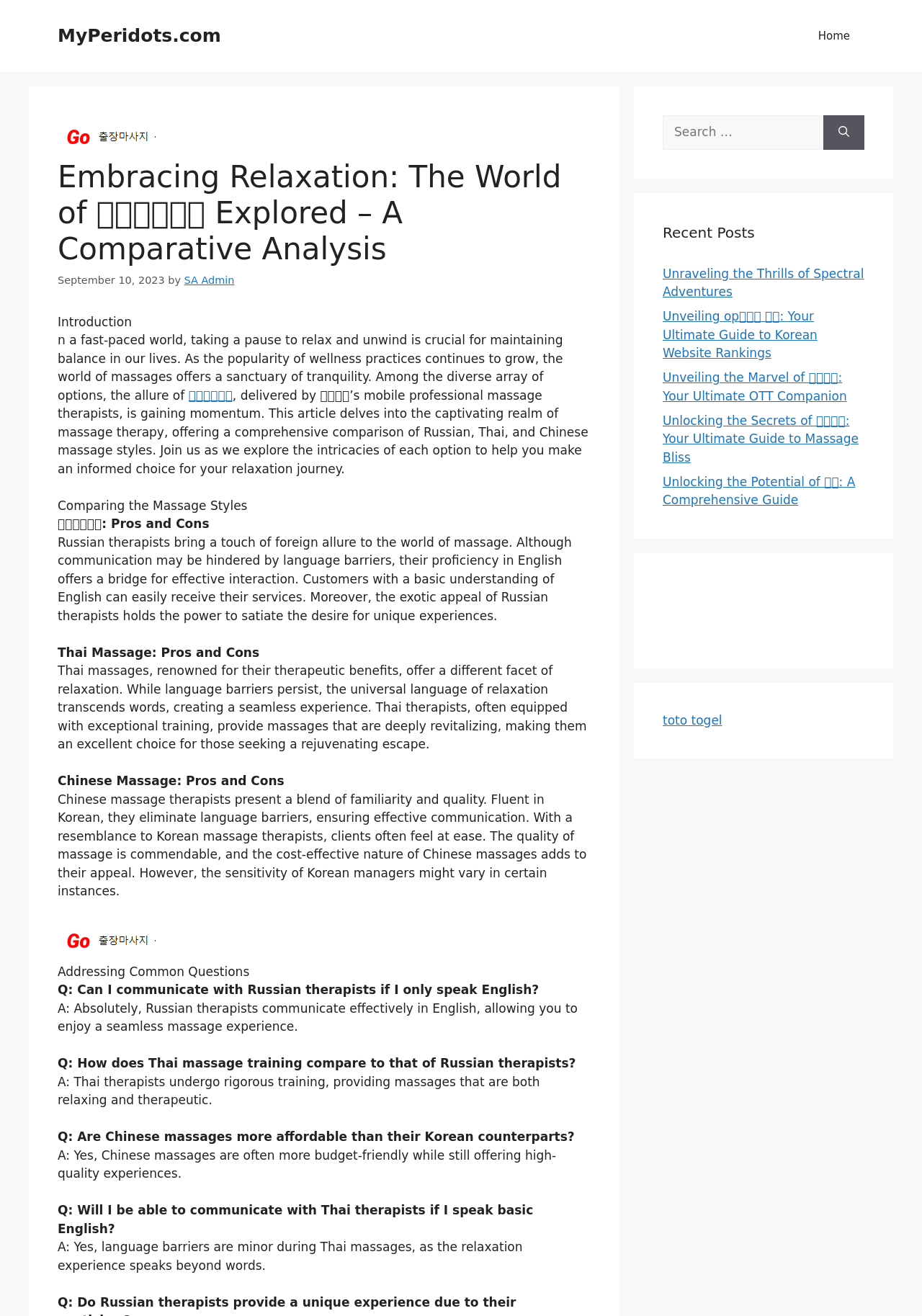Give a complete and precise description of the webpage's appearance.

This webpage is about embracing relaxation and exploring the world of massages, specifically Russian, Thai, and Chinese massage styles. At the top, there is a banner with the site's name, "MyPeridots.com", and a navigation menu with a "Home" link. Below the banner, there is a heading that reads "Embracing Relaxation: The World of 러시아마사지 Explored – A Comparative Analysis". 

To the right of the heading, there is a time stamp indicating the article was published on September 10, 2023, and the author's name, "SA Admin". The introduction explains the importance of relaxation in today's fast-paced world and how massages can provide a sanctuary of tranquility. 

The article is divided into sections, with headings such as "Comparing the Massage Styles", "러시아마사지: Pros and Cons", "Thai Massage: Pros and Cons", and "Chinese Massage: Pros and Cons". Each section provides a detailed comparison of the different massage styles, including their pros and cons. 

There is also an image of a Russian massage therapist in the article. The webpage also addresses common questions about the massage styles, such as whether you can communicate with Russian therapists if you only speak English, and how Thai massage training compares to that of Russian therapists.

On the right side of the webpage, there are three complementary sections. The first section has a search box with a "Search" button. The second section displays recent posts with links to other articles, such as "Unraveling the Thrills of Spectral Adventures" and "Unveiling op사이트 순위: Your Ultimate Guide to Korean Website Rankings". The third section has a link to "toto togel".